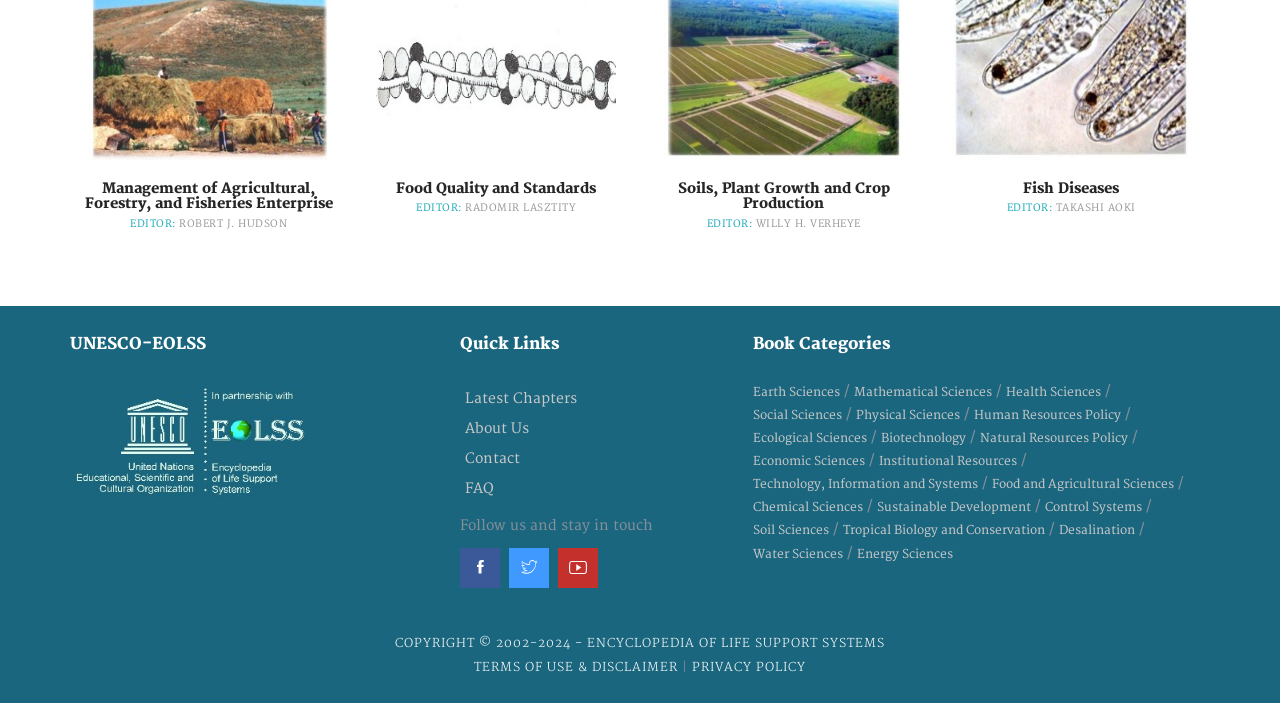Determine the bounding box coordinates of the section to be clicked to follow the instruction: "Click on 'Management of Agricultural, Forestry, and Fisheries Enterprise'". The coordinates should be given as four float numbers between 0 and 1, formatted as [left, top, right, bottom].

[0.069, 0.086, 0.257, 0.111]